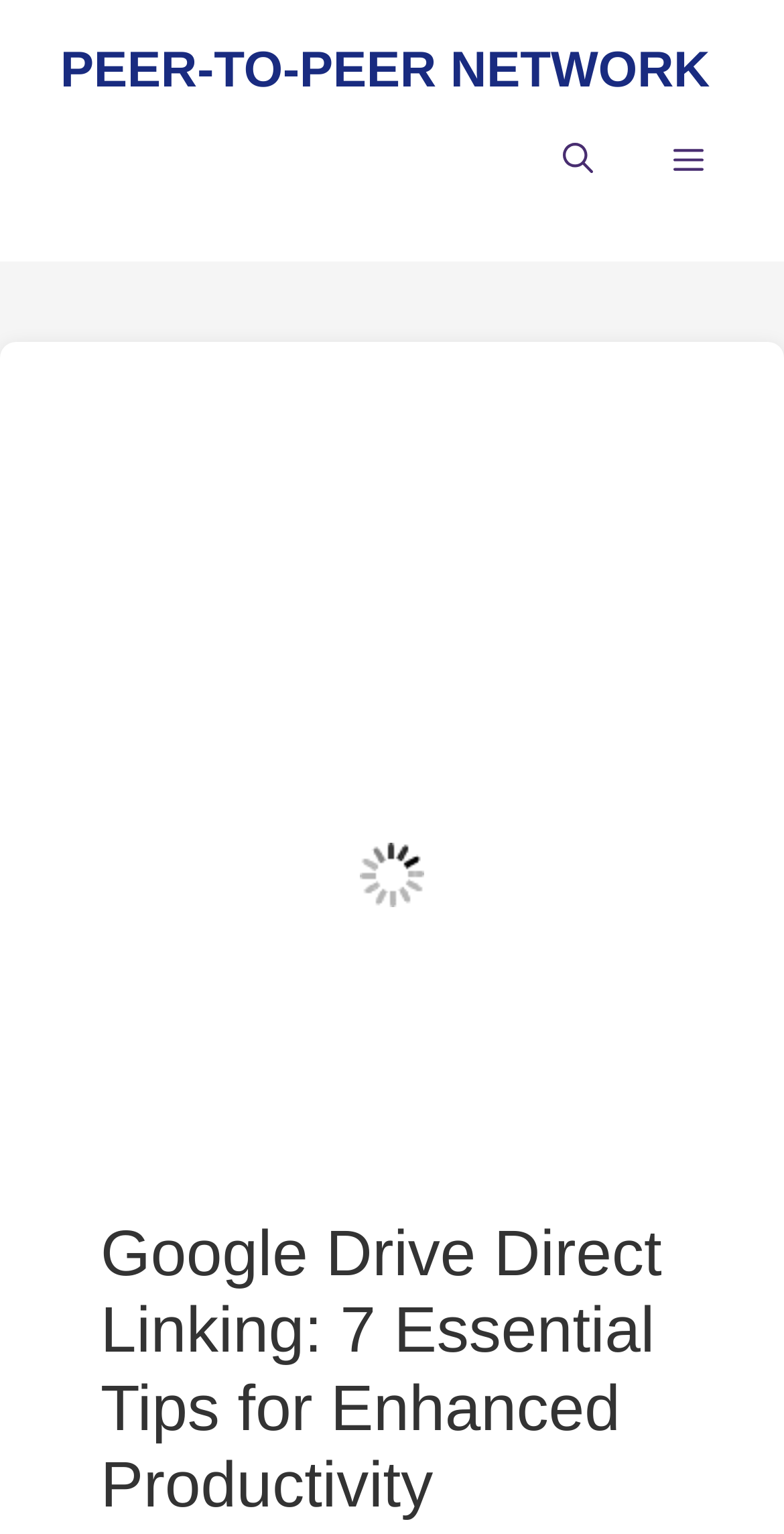Can you find and generate the webpage's heading?

Google Drive Direct Linking: 7 Essential Tips for Enhanced Productivity